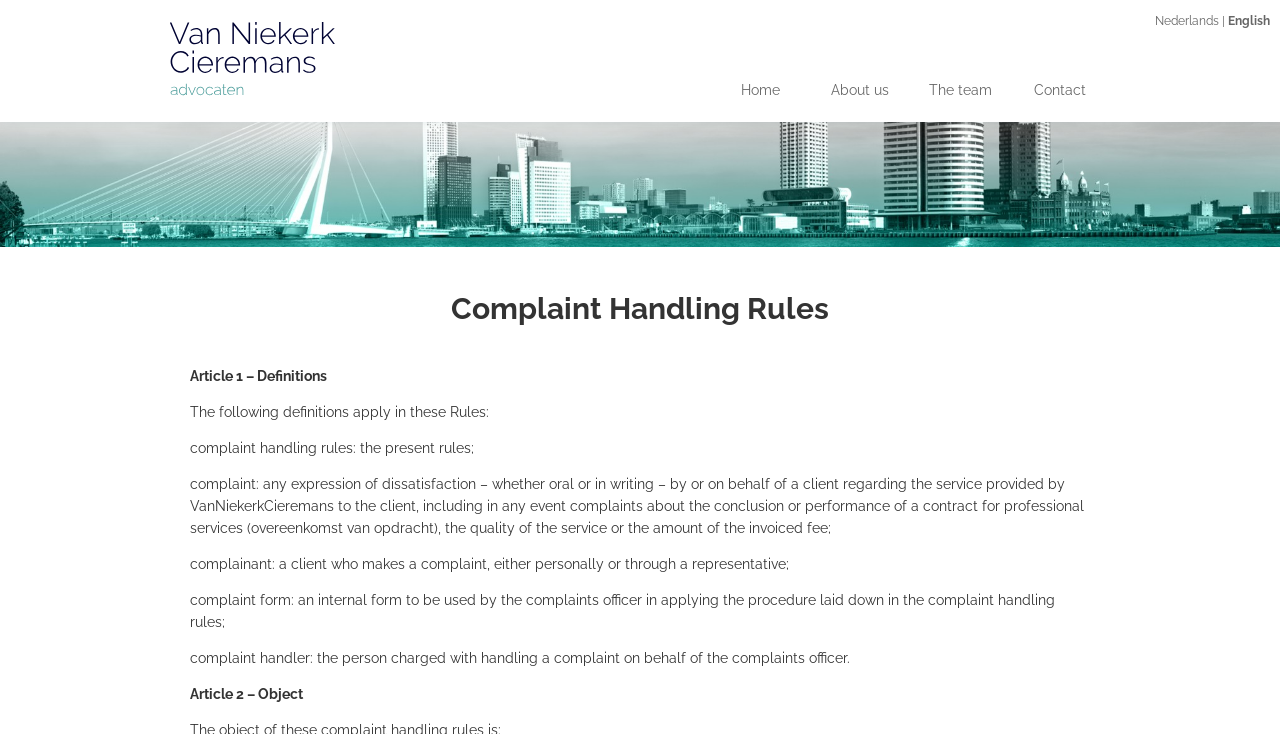What languages are available on the webpage?
Examine the image and give a concise answer in one word or a short phrase.

Nederlands and English